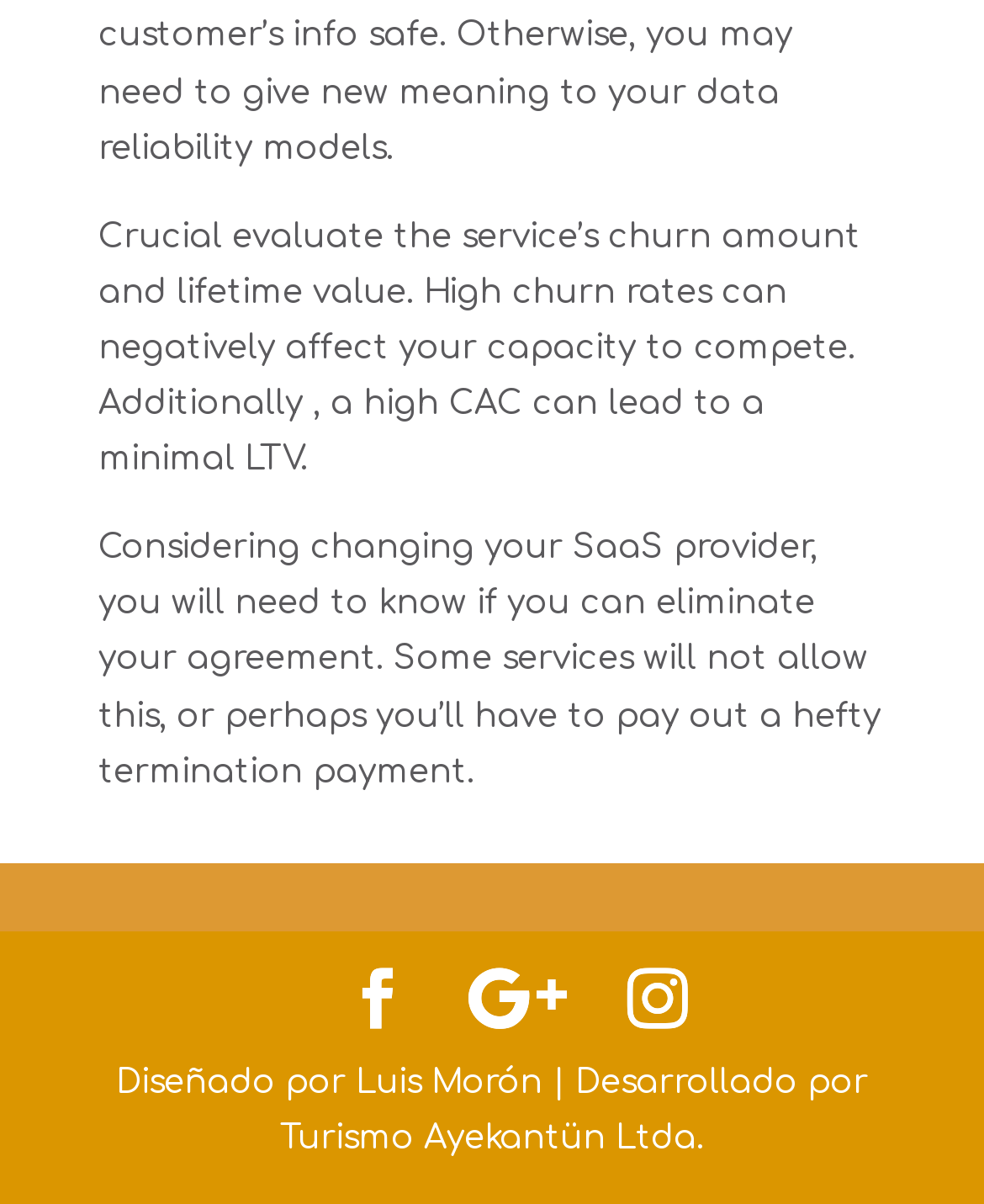What company developed the webpage?
Refer to the image and provide a detailed answer to the question.

The static text at the bottom of the webpage mentions 'Desarrollado por Turismo Ayekantün Ltda.', which translates to 'Developed by Turismo Ayekantün Ltda.', indicating that Turismo Ayekantün Ltda. is the company that developed the webpage.